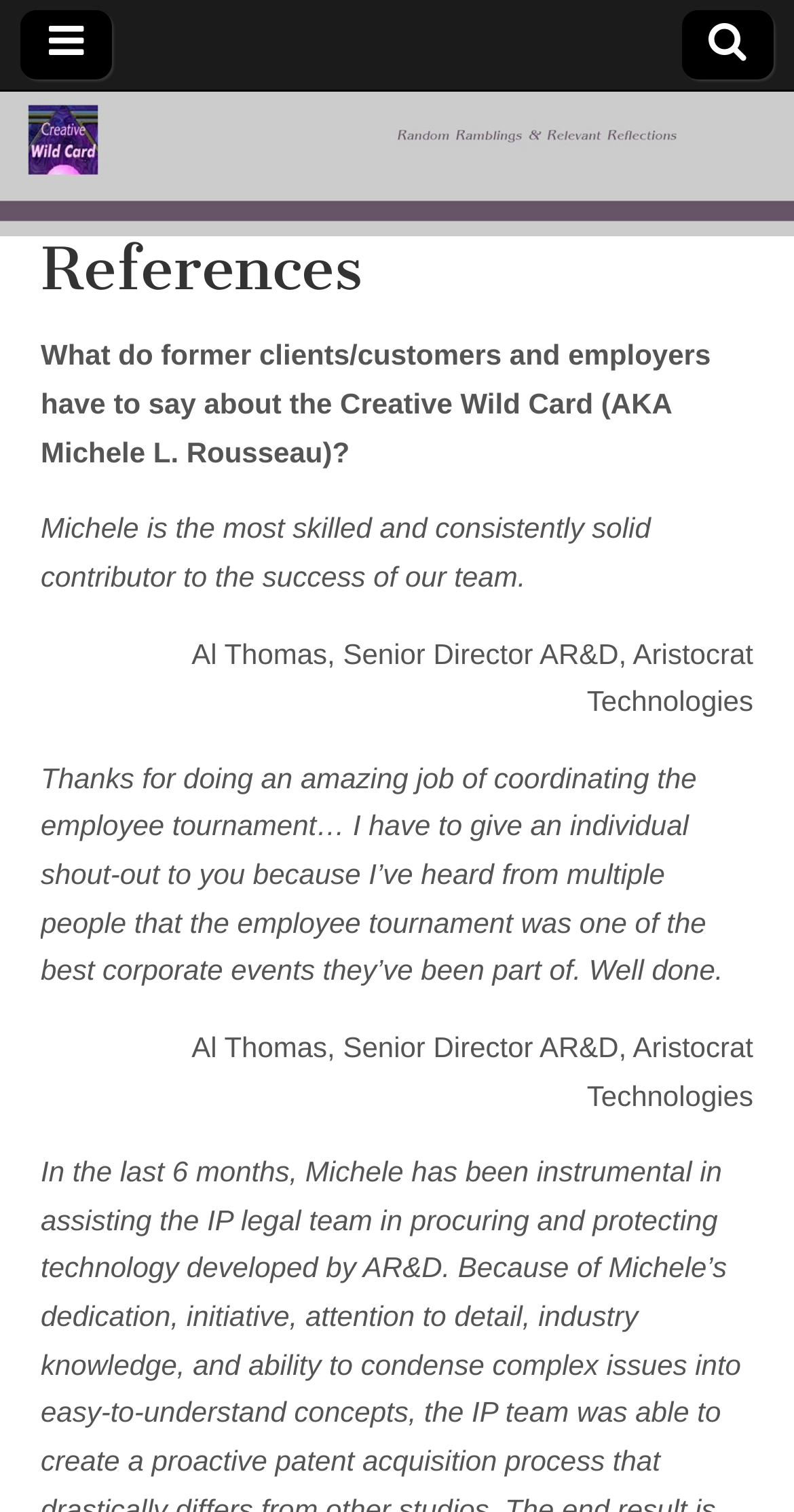What is the profession of Al Thomas?
Based on the visual details in the image, please answer the question thoroughly.

The static text element containing the quote 'Michele is the most skilled and consistently solid contributor to the success of our team.' is followed by the static text element 'Al Thomas, Senior Director AR&D, Aristocrat Technologies', indicating that Al Thomas is a Senior Director AR&D at Aristocrat Technologies.